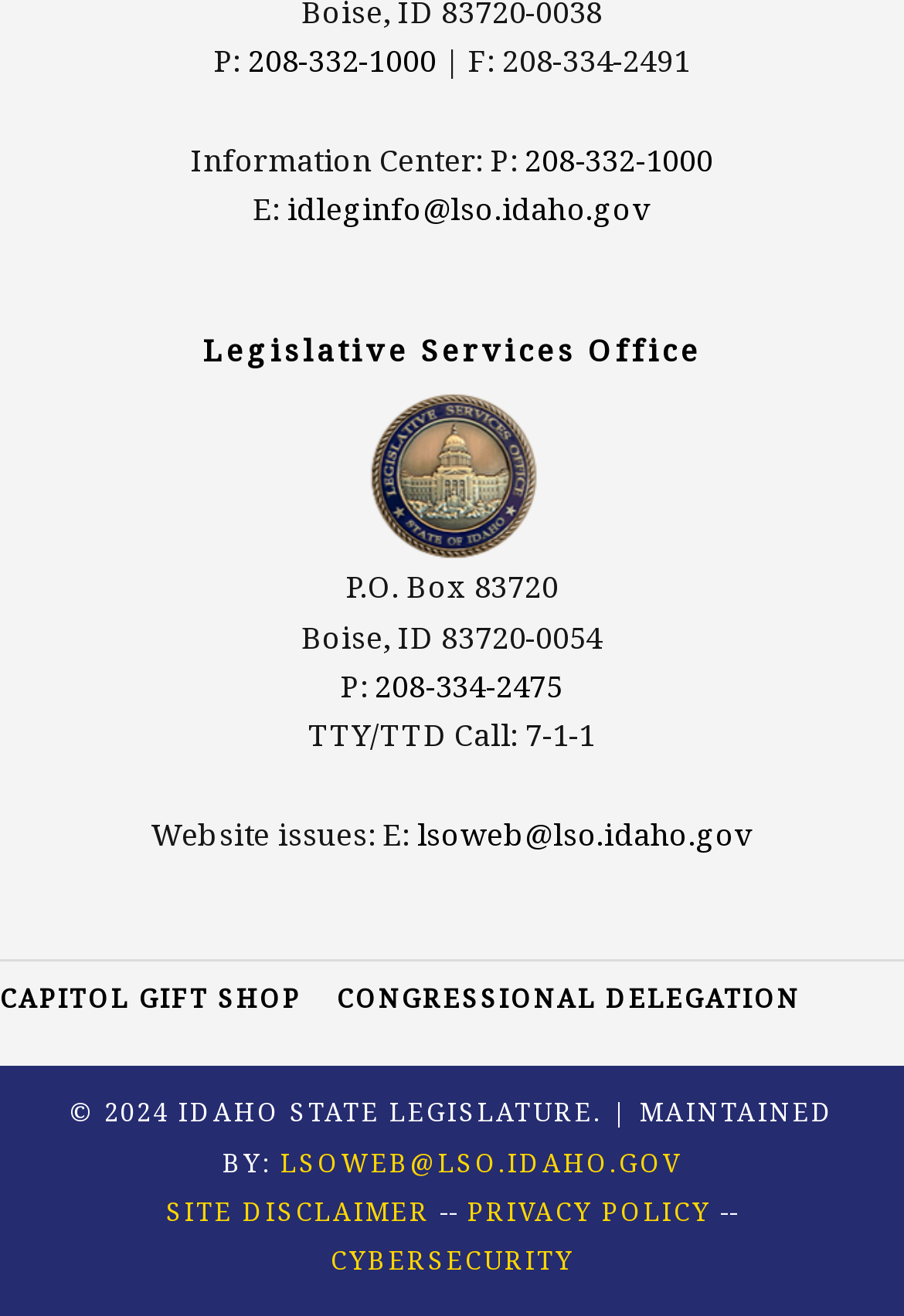Could you indicate the bounding box coordinates of the region to click in order to complete this instruction: "Check the Congressional Delegation".

[0.372, 0.745, 0.885, 0.772]